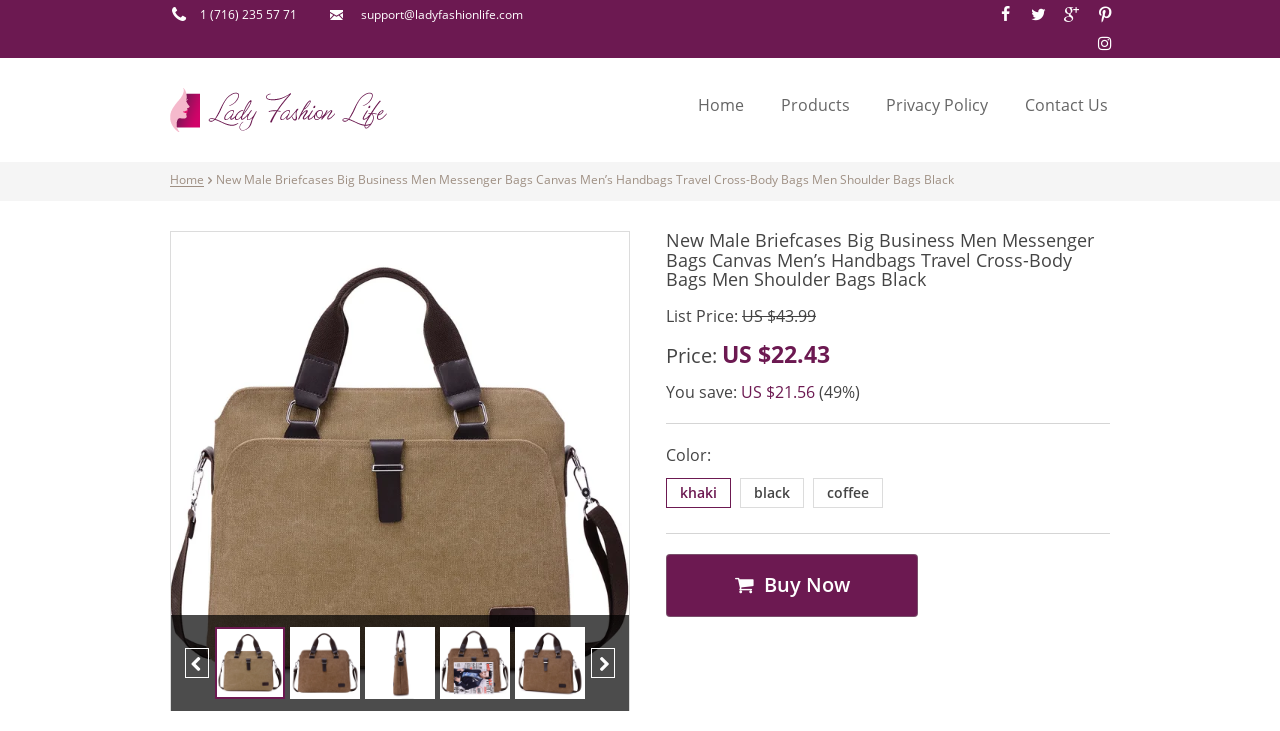What are the available colors of the product?
Look at the image and provide a detailed response to the question.

I found the available colors of the product by looking at the text 'Color:' and the options listed below it, which are 'khaki', 'black', and 'coffee'.